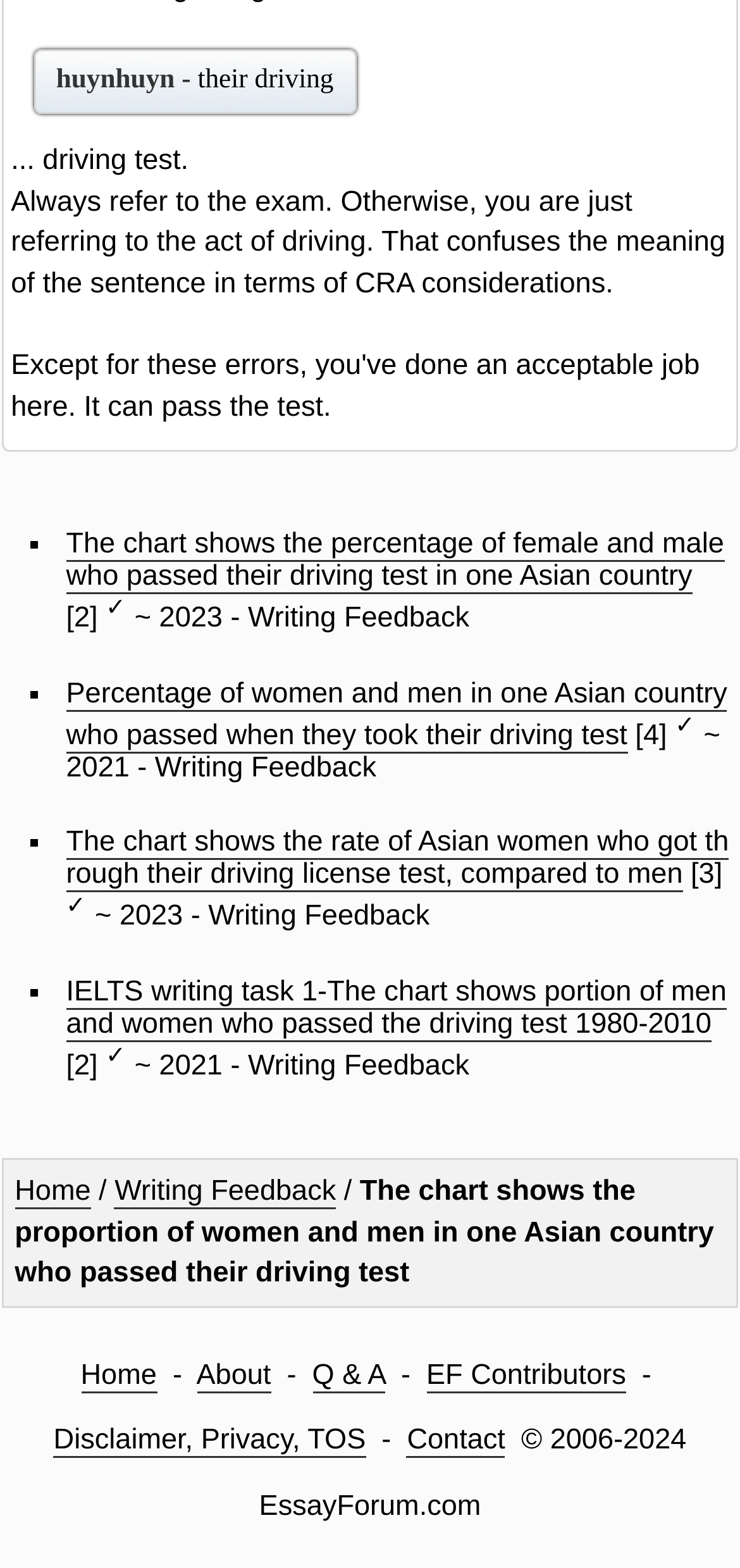Specify the bounding box coordinates of the element's region that should be clicked to achieve the following instruction: "View the chart showing the proportion of women and men in one Asian country who passed their driving test". The bounding box coordinates consist of four float numbers between 0 and 1, in the format [left, top, right, bottom].

[0.01, 0.743, 0.99, 0.83]